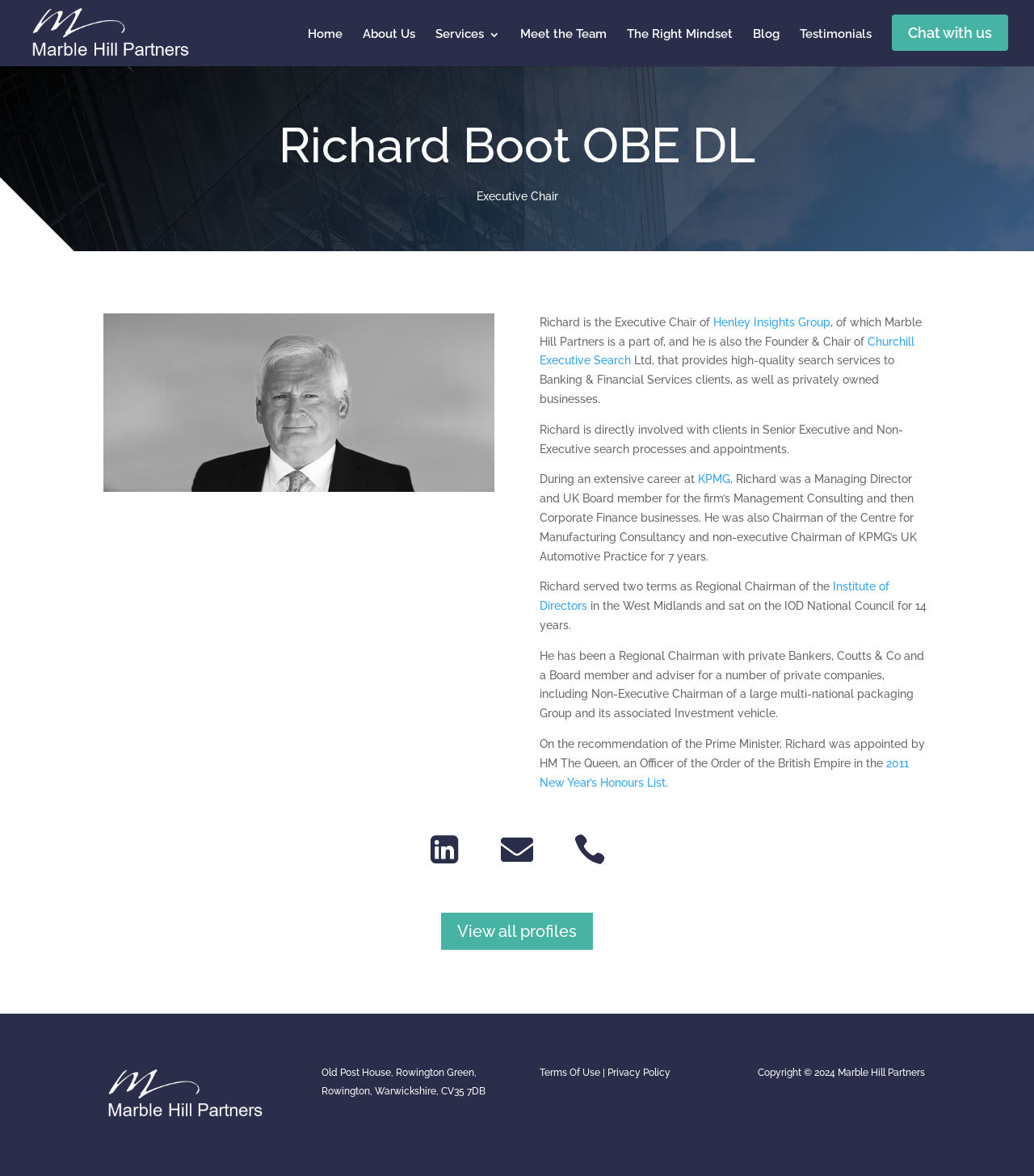Find the coordinates for the bounding box of the element with this description: "Contact Us".

None